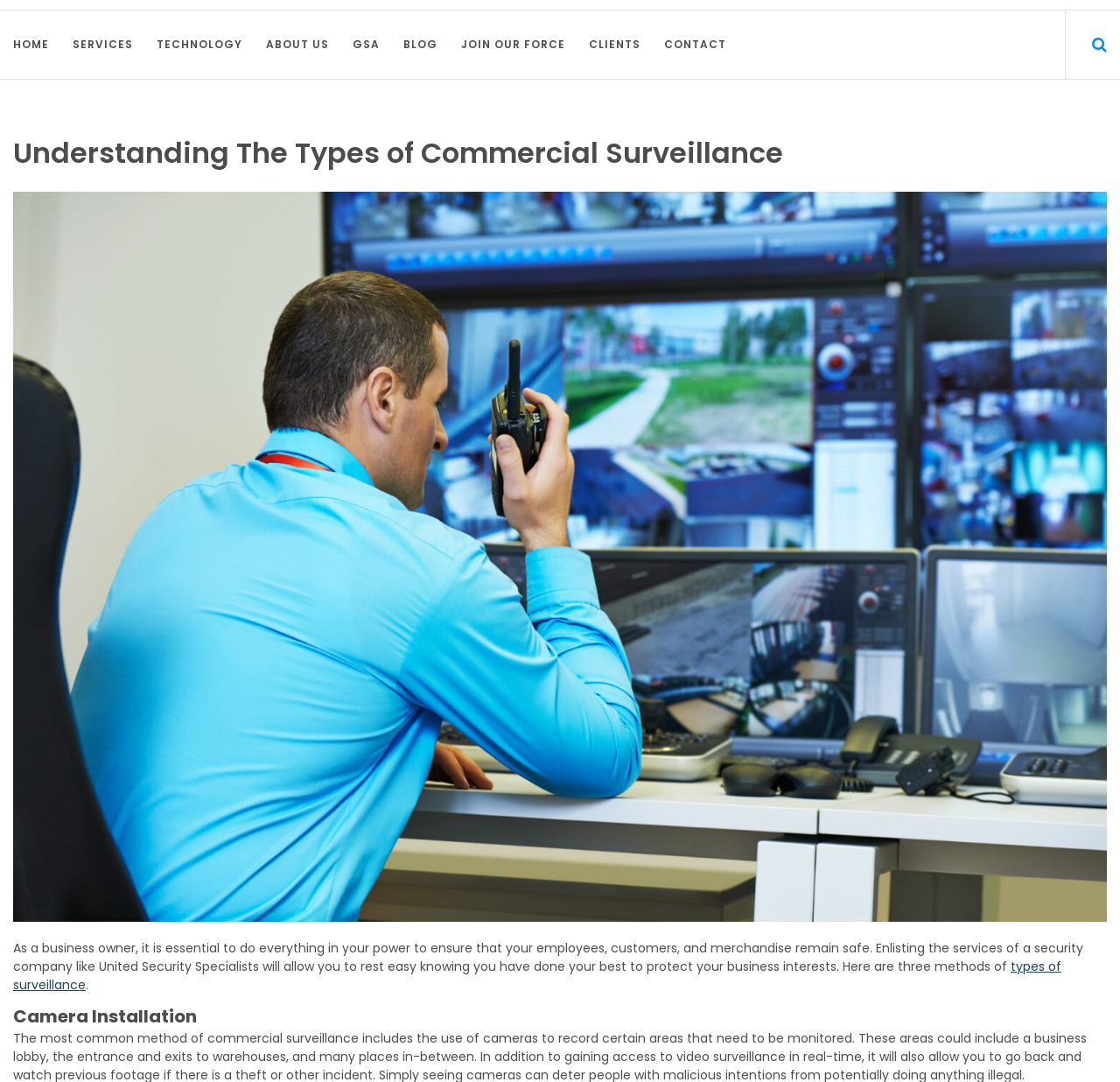What is the topic of the image on the webpage?
Please look at the screenshot and answer using one word or phrase.

Commercial surveillance